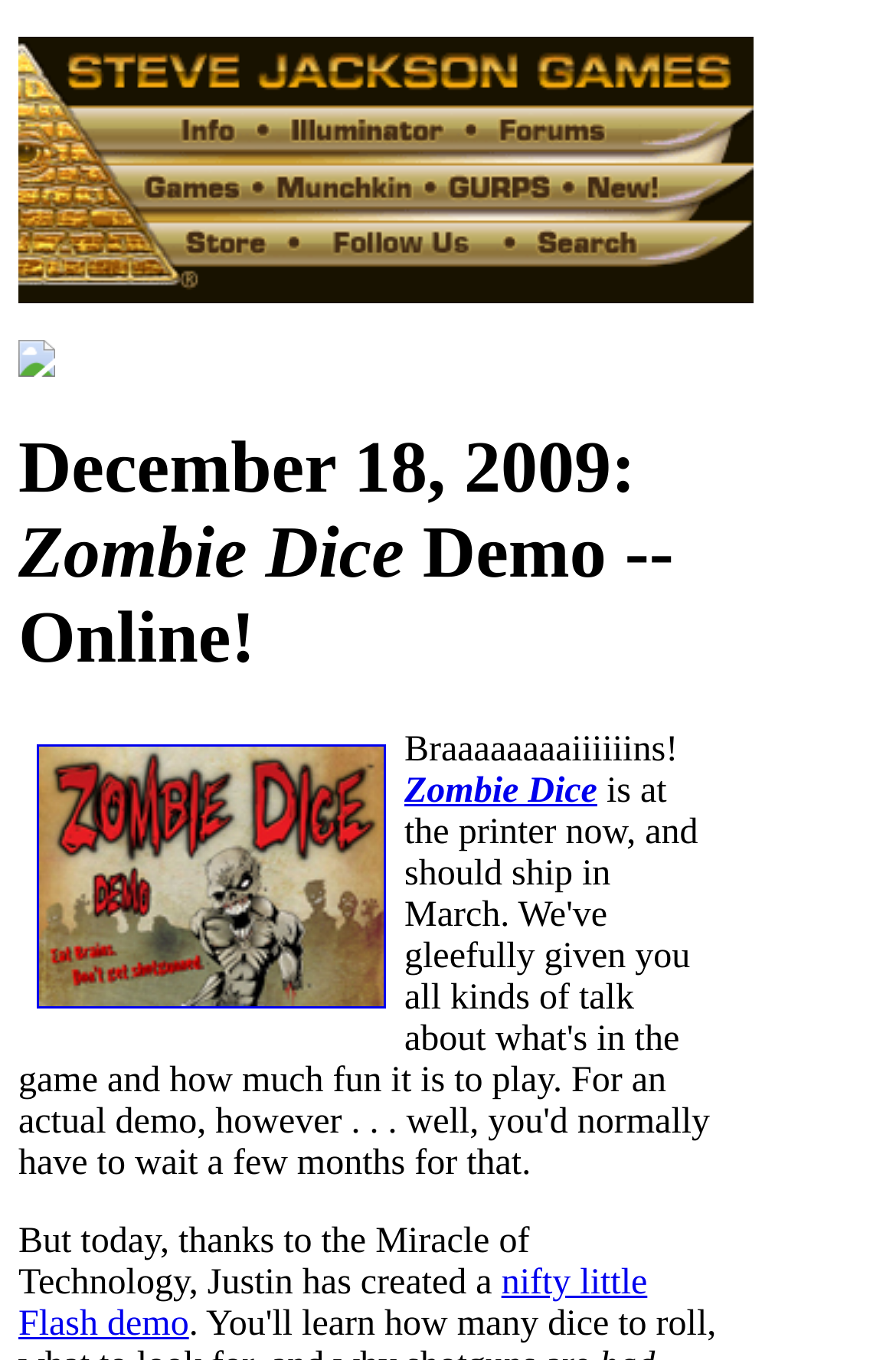Can you determine the main header of this webpage?

December 18, 2009: Zombie Dice Demo -- Online!